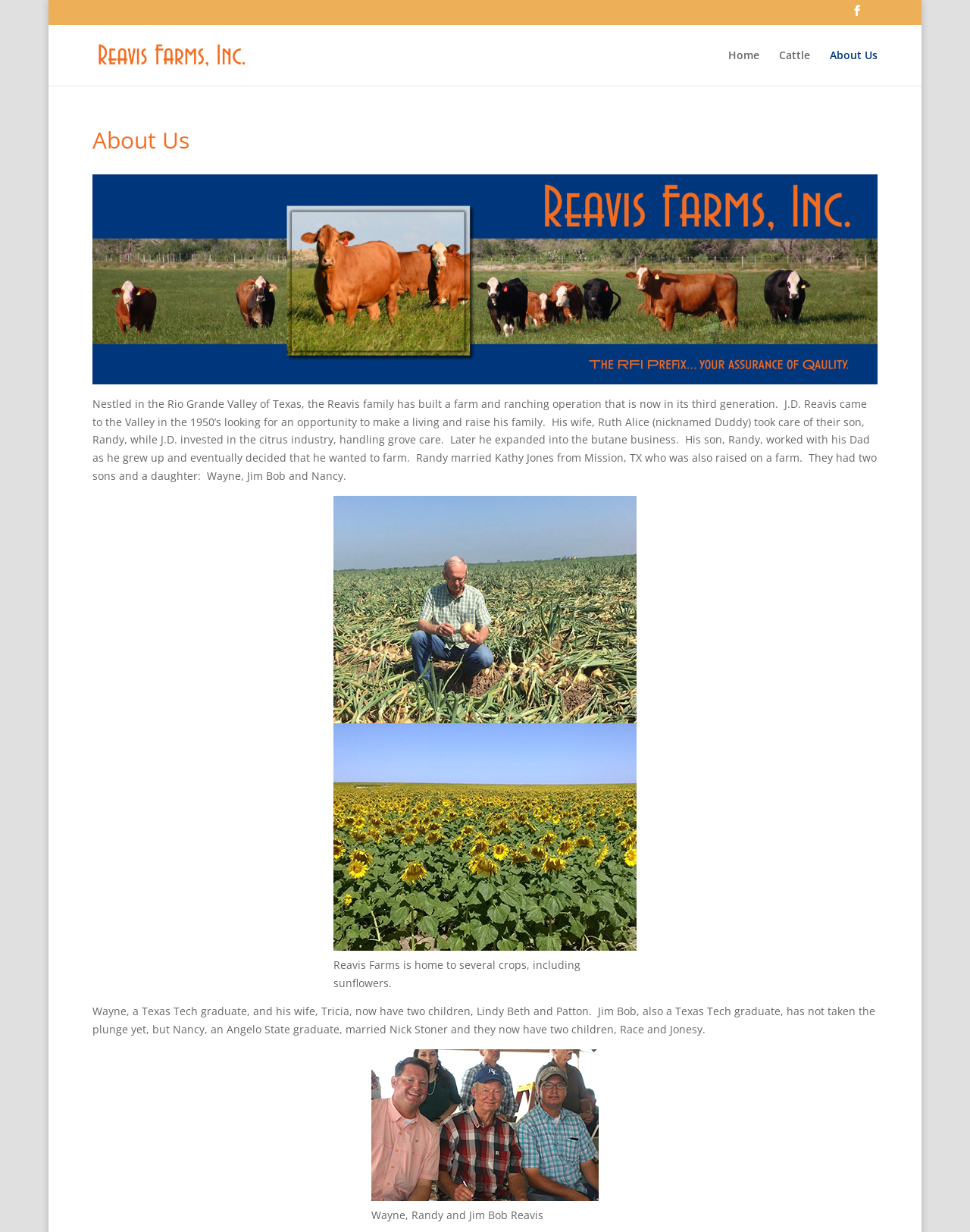For the element described, predict the bounding box coordinates as (top-left x, top-left y, bottom-right x, bottom-right y). All values should be between 0 and 1. Element description: About Us

[0.856, 0.04, 0.905, 0.069]